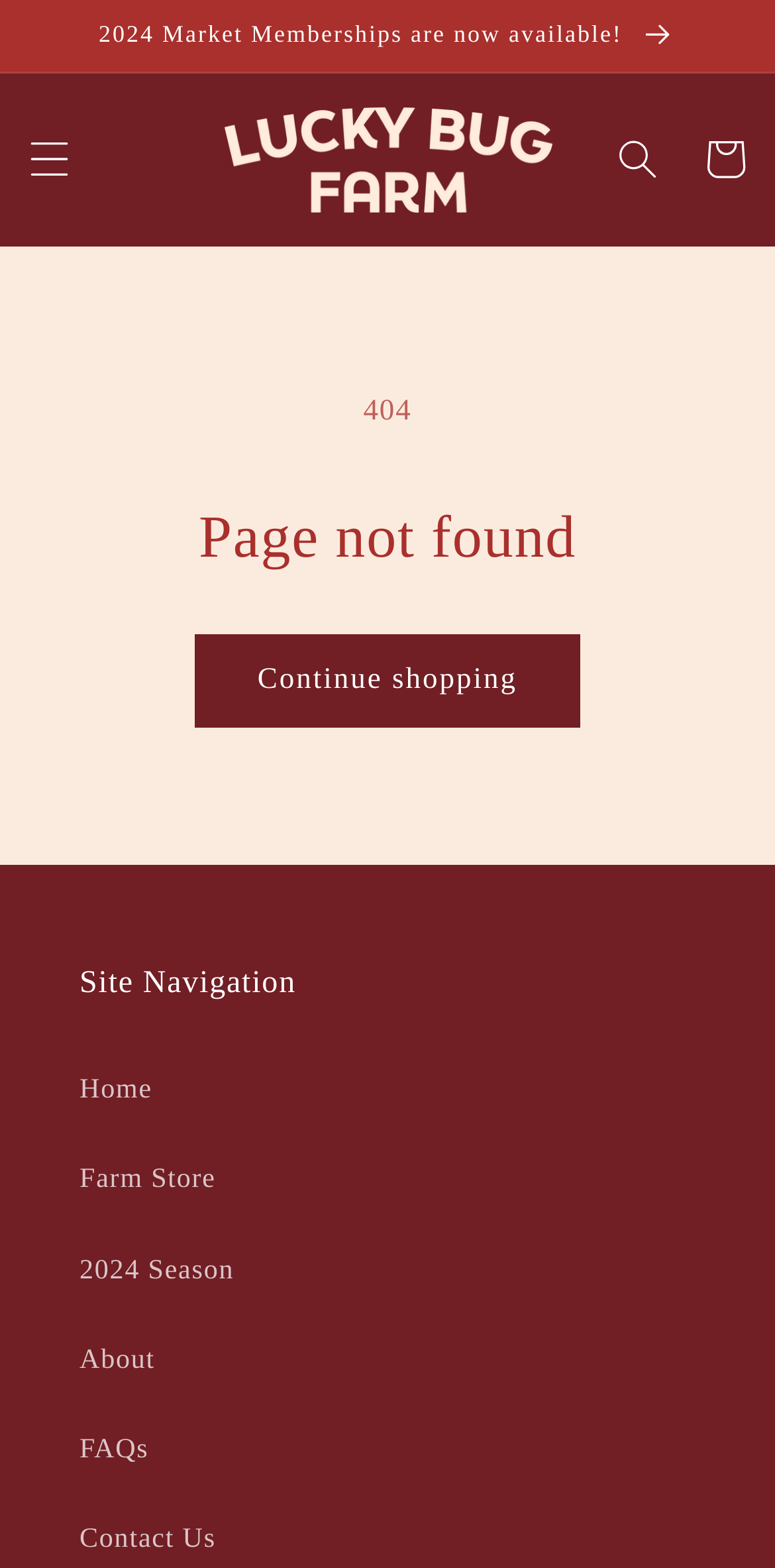What is the purpose of the button with the text 'Menu'?
Utilize the image to construct a detailed and well-explained answer.

I found a button with the text 'Menu' and an attribute 'expanded: False' which suggests that it is not currently open. Additionally, it has a 'controls' attribute with the value 'menu-drawer', which implies that clicking this button will open the menu drawer.